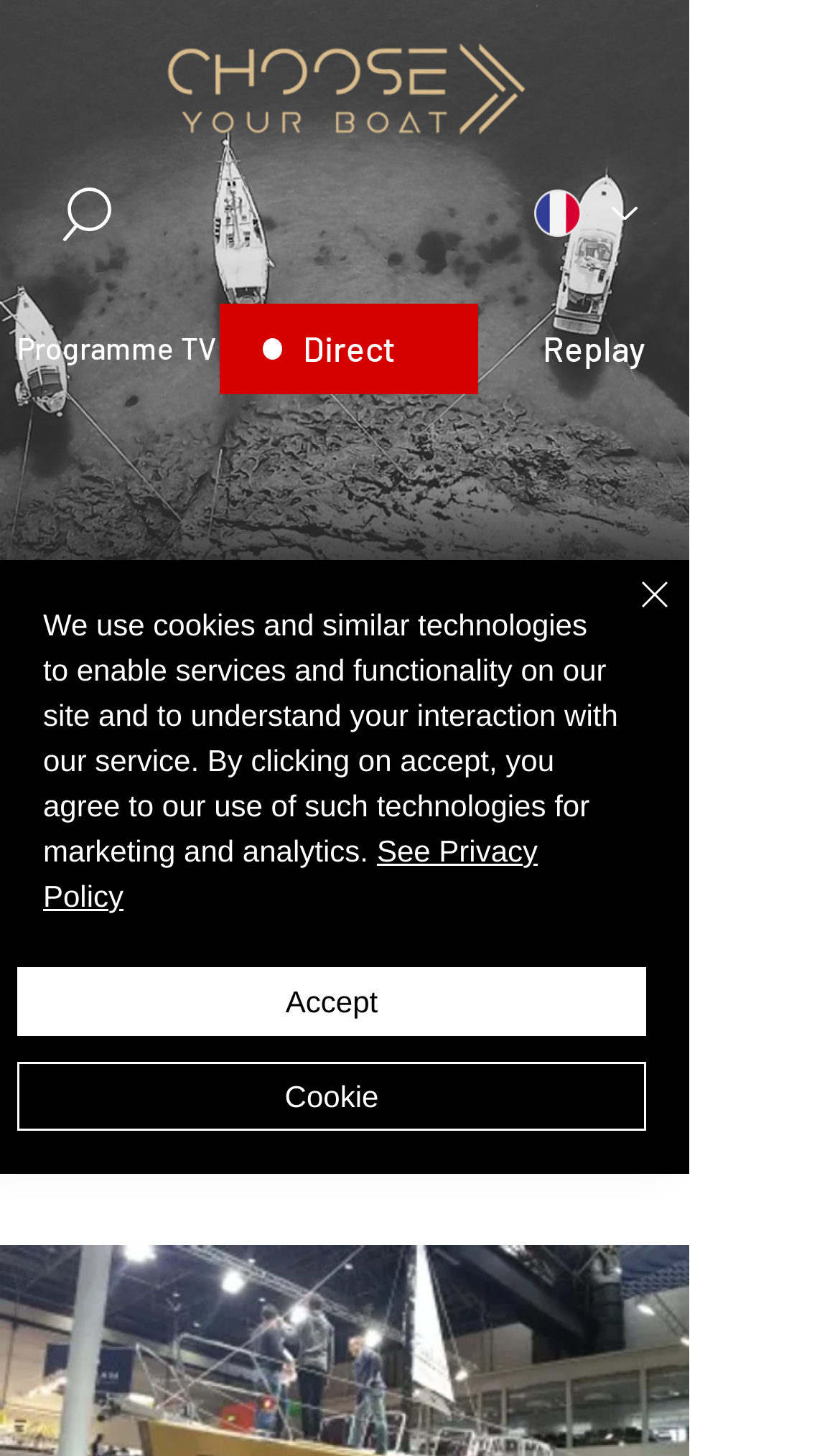Generate a comprehensive description of the webpage content.

The webpage appears to be a blog post or article about a sailing yacht, specifically the "Feeling 44". At the top left corner, there is a logo of "Choose Your Boat" in the form of an image and a link. Next to it, there is a search button labeled "Rechercher". 

On the top right side, there is a language selector with the option to select French, which is currently selected. Below this, there are three links: "Programme TV", "Direct", and "Replay". The "Replay" link has a dropdown menu with additional links, including "Photo du rédacteur", which leads to an image of the editor, and "Choose Your Boat Rédacteur", which has a generic text "Choose Your Boat" and "Rédacteur" with an image. There is also a date "10 févr. 2022" and a duration "1 Min" listed.

The main content of the webpage is a heading that reads "Feeling 44: a stunning and secure new sailing yacht". Below this, there is a button labeled "More actions" with an image.

At the bottom of the page, there is a cookie alert notification that informs users about the use of cookies and similar technologies on the site. The notification includes a link to the "Privacy Policy" and buttons to "Accept" or "Cookie". There is also a "Fermer" button to close the notification, accompanied by an image.